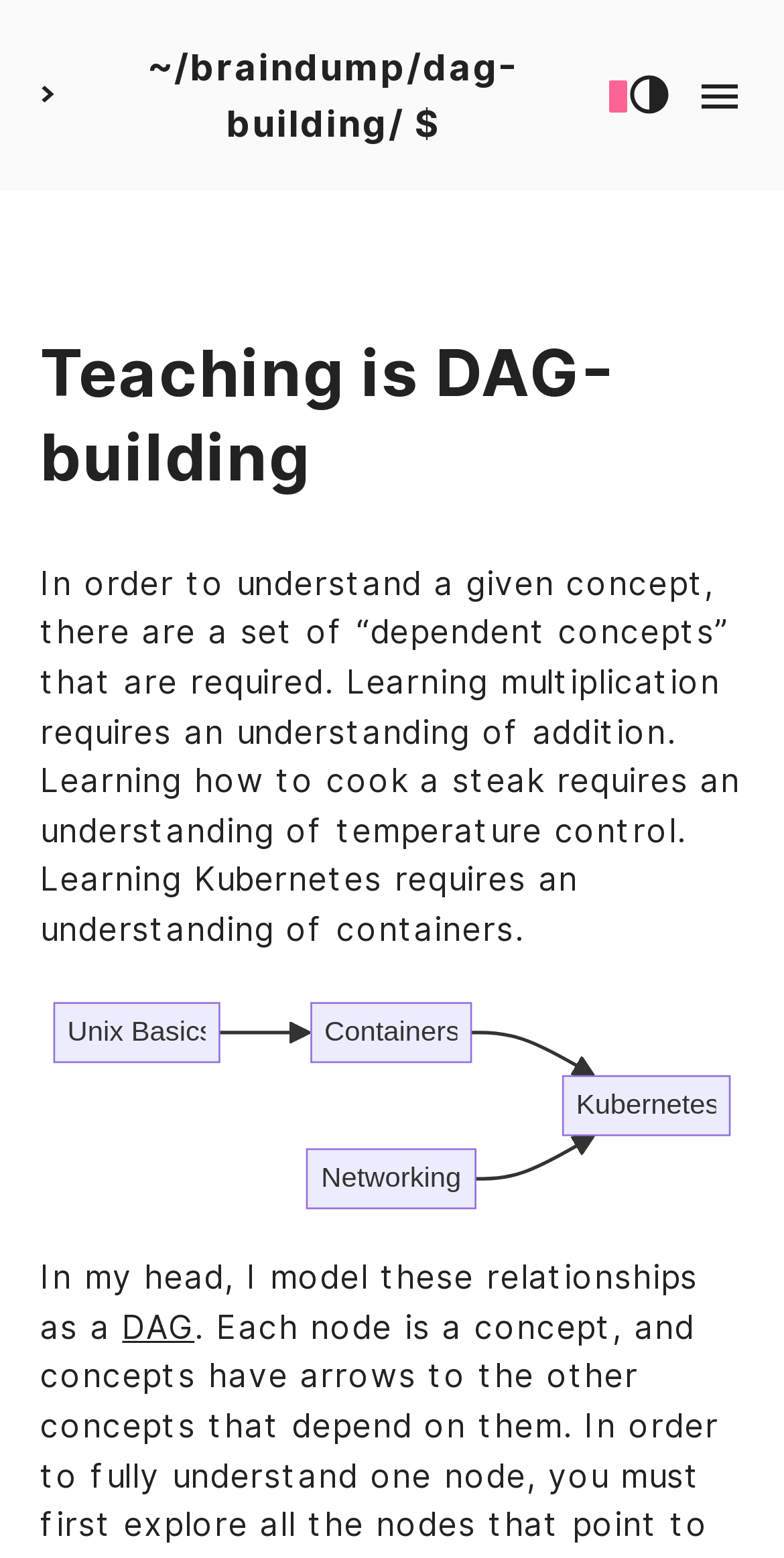Determine the bounding box coordinates for the HTML element described here: "> ~/braindump/dag-building/ $".

[0.051, 0.026, 0.8, 0.097]